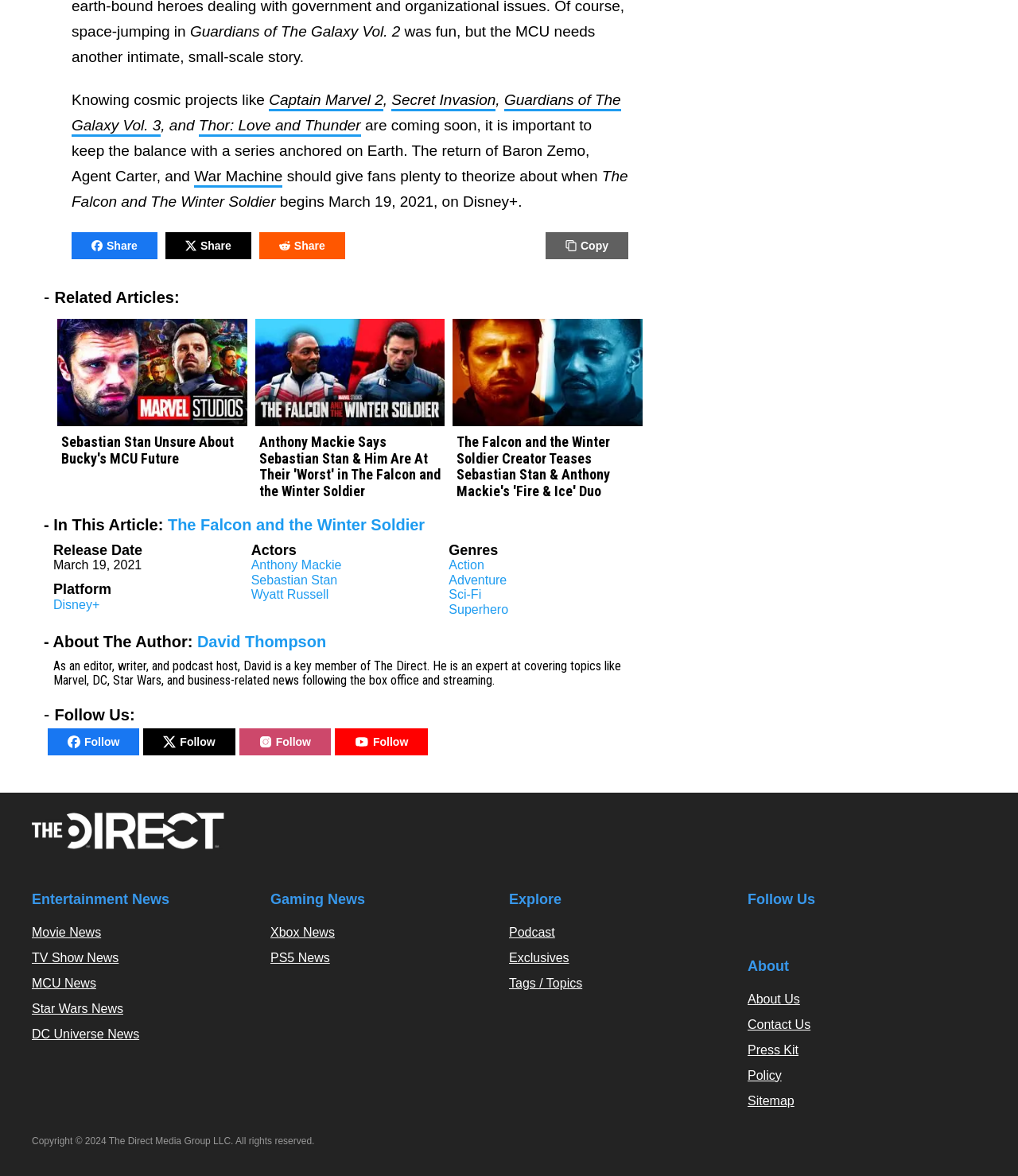Pinpoint the bounding box coordinates for the area that should be clicked to perform the following instruction: "Read the article 'Sebastian Stan Unsure About Bucky's MCU Future'".

[0.052, 0.352, 0.247, 0.369]